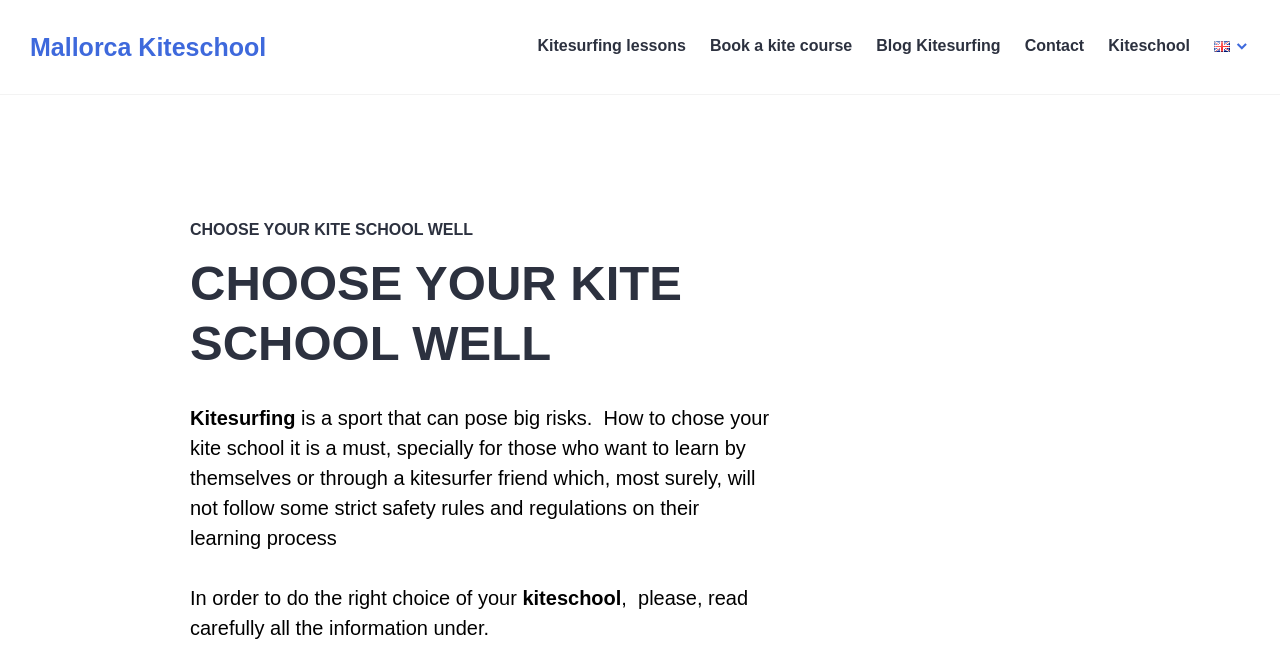Please reply to the following question with a single word or a short phrase:
What is kitesurfing?

A sport that can pose big risks